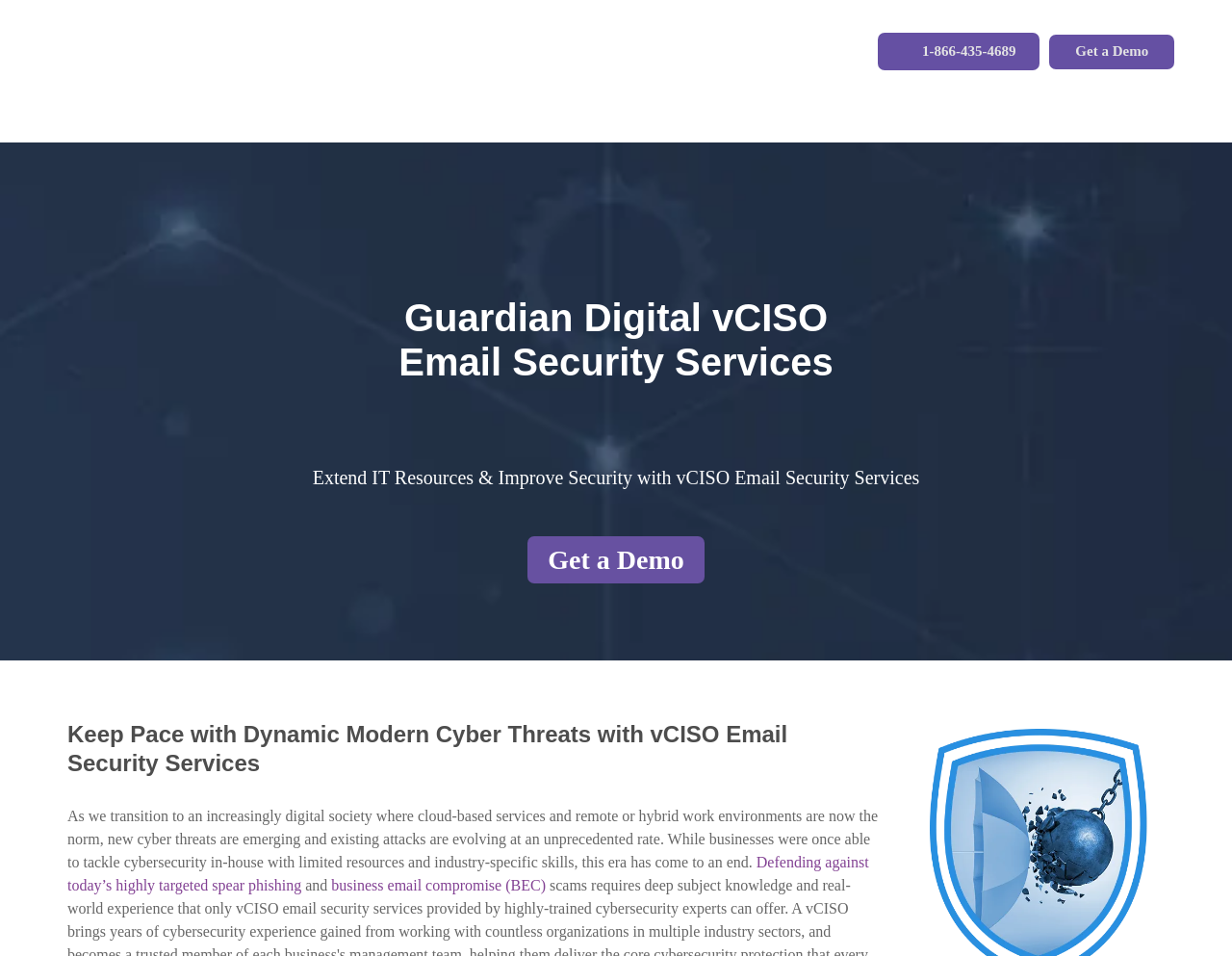Generate a comprehensive description of the webpage content.

The webpage is about Guardian Digital's vCISO email security services. At the top left, there is a logo of Guardian Digital, which is an image with a link to the company's main page. Next to the logo, there are several links to different sections of the website, including Solutions, Why Guardian Digital, Resources, Industry, and Partners.

On the top right, there is a search link and a phone icon with a phone number, 1-866-435-4689, which is a link to contact the company. Next to the phone icon, there is a link to get a demo of the vCISO email security services.

Below the top navigation bar, there is a main heading that reads "Guardian Digital vCISO Email Security Services". Underneath the heading, there is a subheading that summarizes the benefits of the service, "Extend IT Resources & Improve Security with vCISO Email Security Services".

Further down the page, there is another heading that reads "Keep Pace with Dynamic Modern Cyber Threats with vCISO Email Security Services". Below this heading, there is a block of text that explains the importance of cybersecurity in today's digital society, where new cyber threats are emerging and existing attacks are evolving rapidly. The text also mentions that businesses can no longer tackle cybersecurity in-house with limited resources and industry-specific skills.

At the bottom of the page, there are two links to specific cybersecurity threats, "Defending against today’s highly targeted spear phishing" and "business email compromise (BEC)".